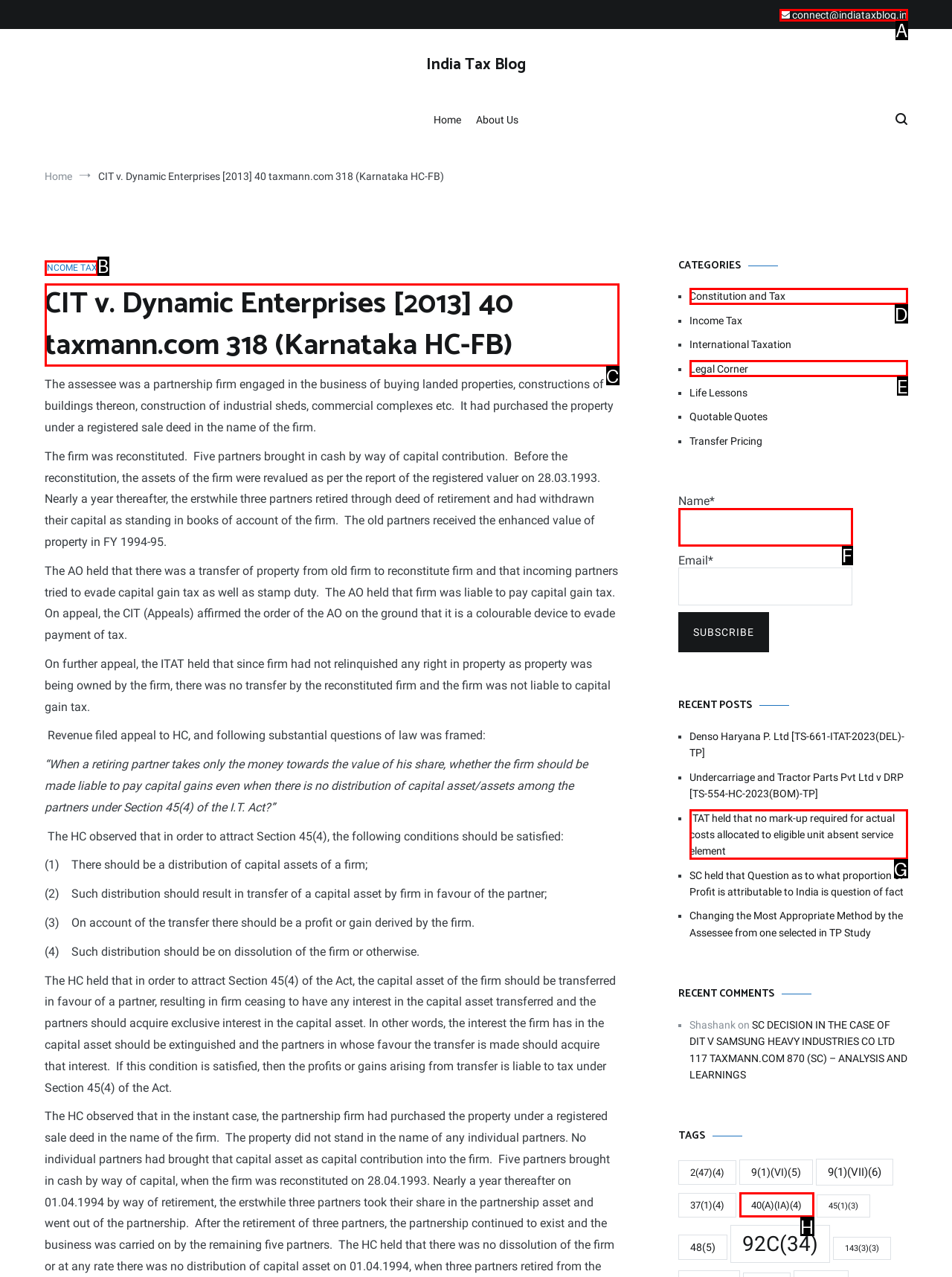Find the appropriate UI element to complete the task: Visit Facebook page. Indicate your choice by providing the letter of the element.

None